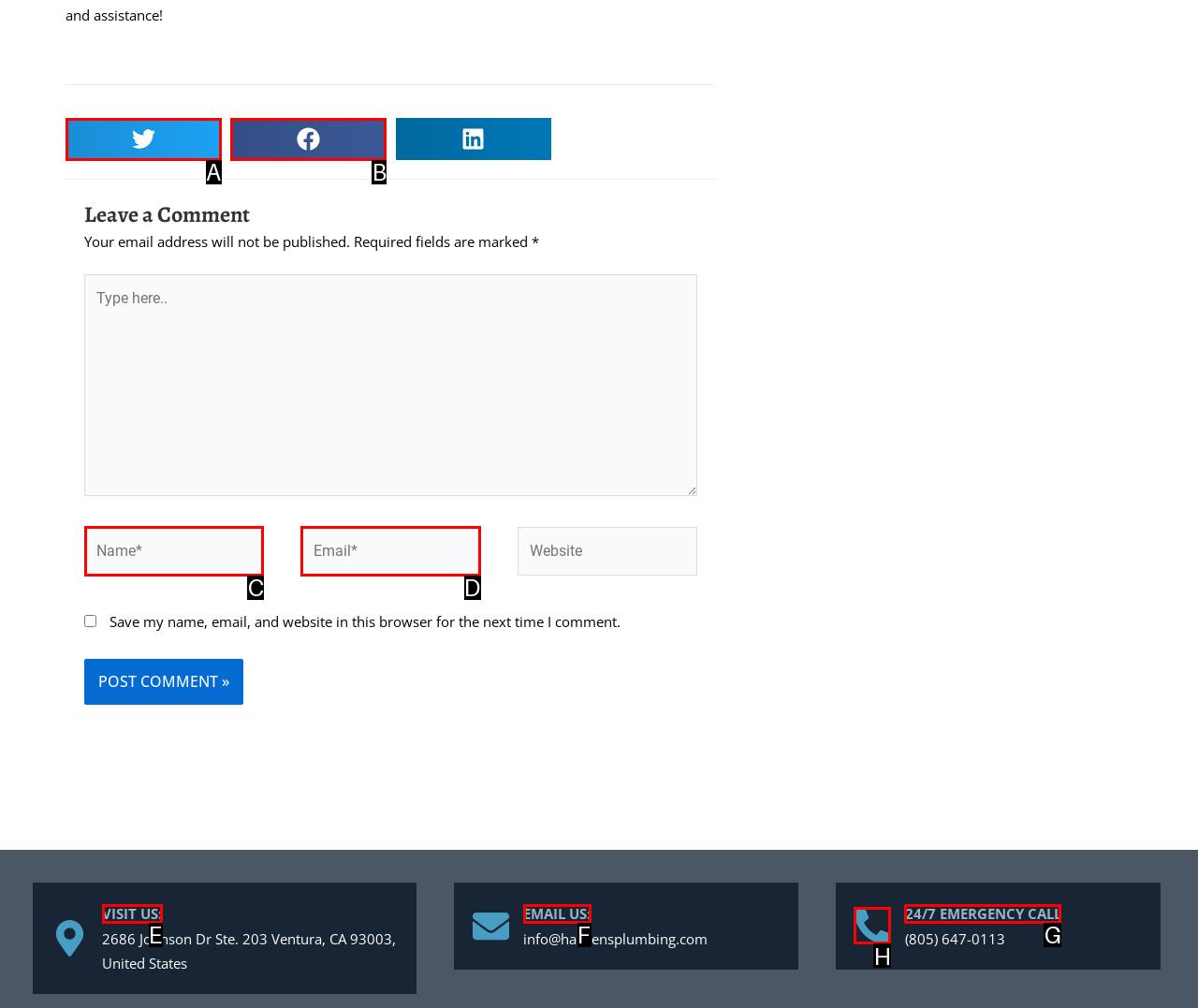Choose the HTML element that best fits the given description: title="phone". Answer by stating the letter of the option.

H